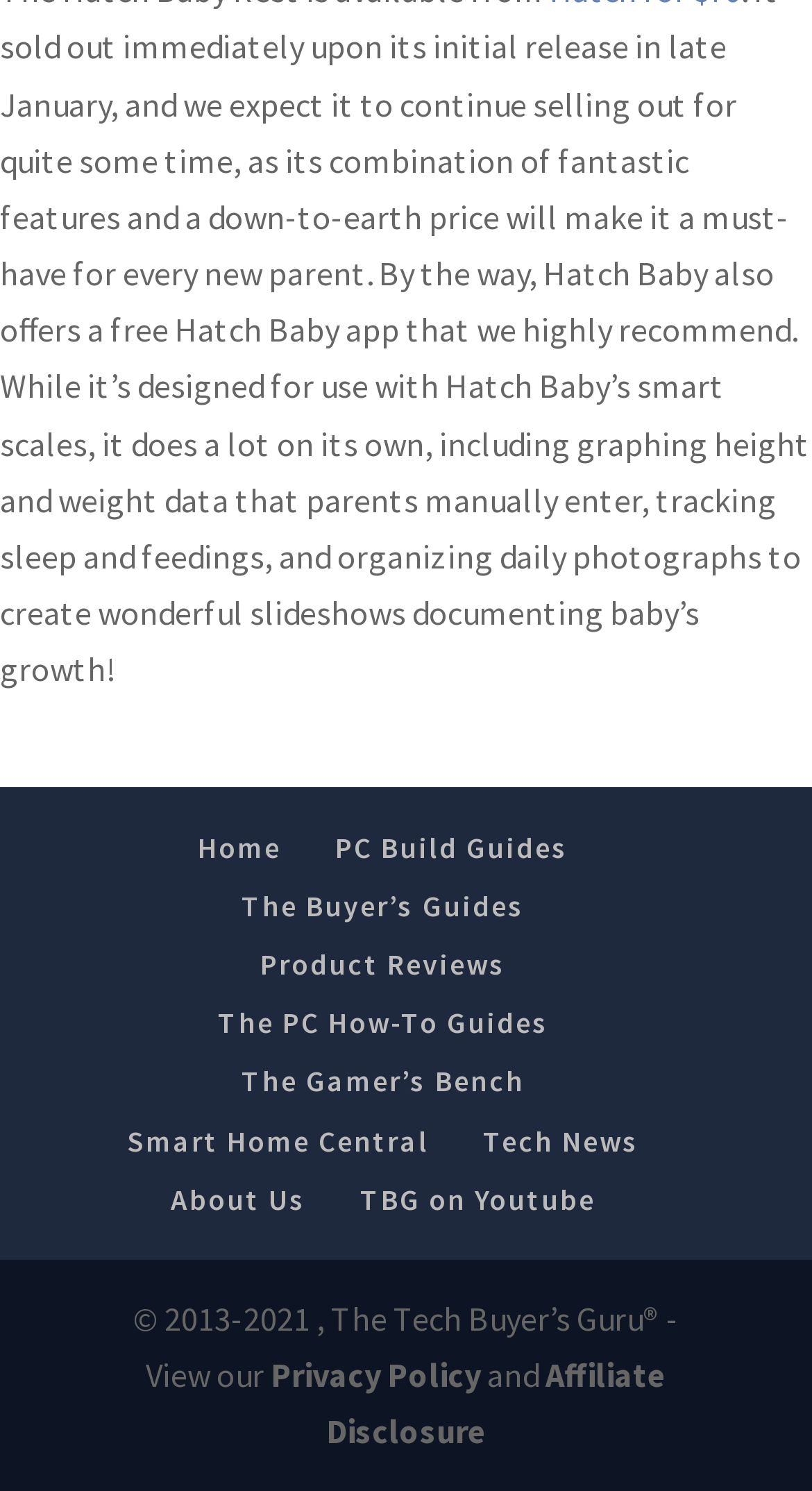Bounding box coordinates should be in the format (top-left x, top-left y, bottom-right x, bottom-right y) and all values should be floating point numbers between 0 and 1. Determine the bounding box coordinate for the UI element described as: Home

[0.244, 0.555, 0.346, 0.58]